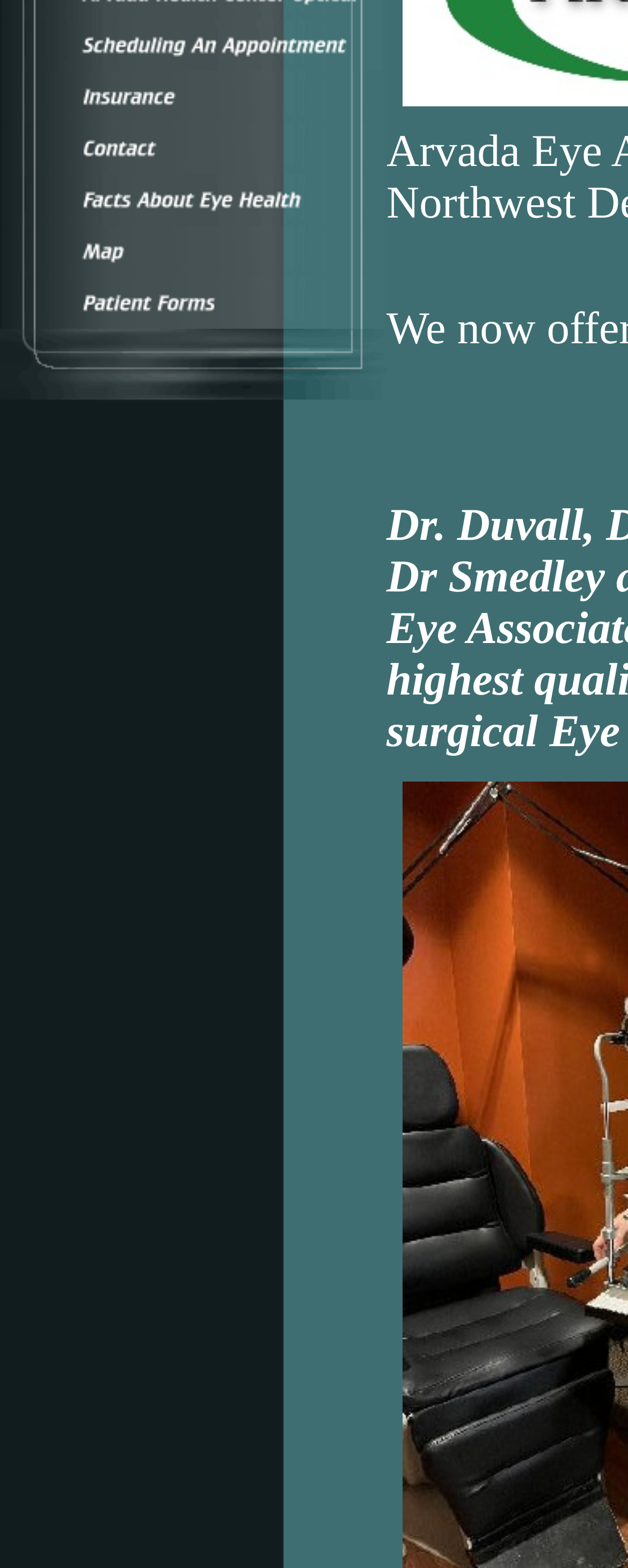Please determine the bounding box of the UI element that matches this description: alt="Scheduling An Appointment" name="CM4all_599". The coordinates should be given as (top-left x, top-left y, bottom-right x, bottom-right y), with all values between 0 and 1.

[0.0, 0.033, 0.615, 0.048]